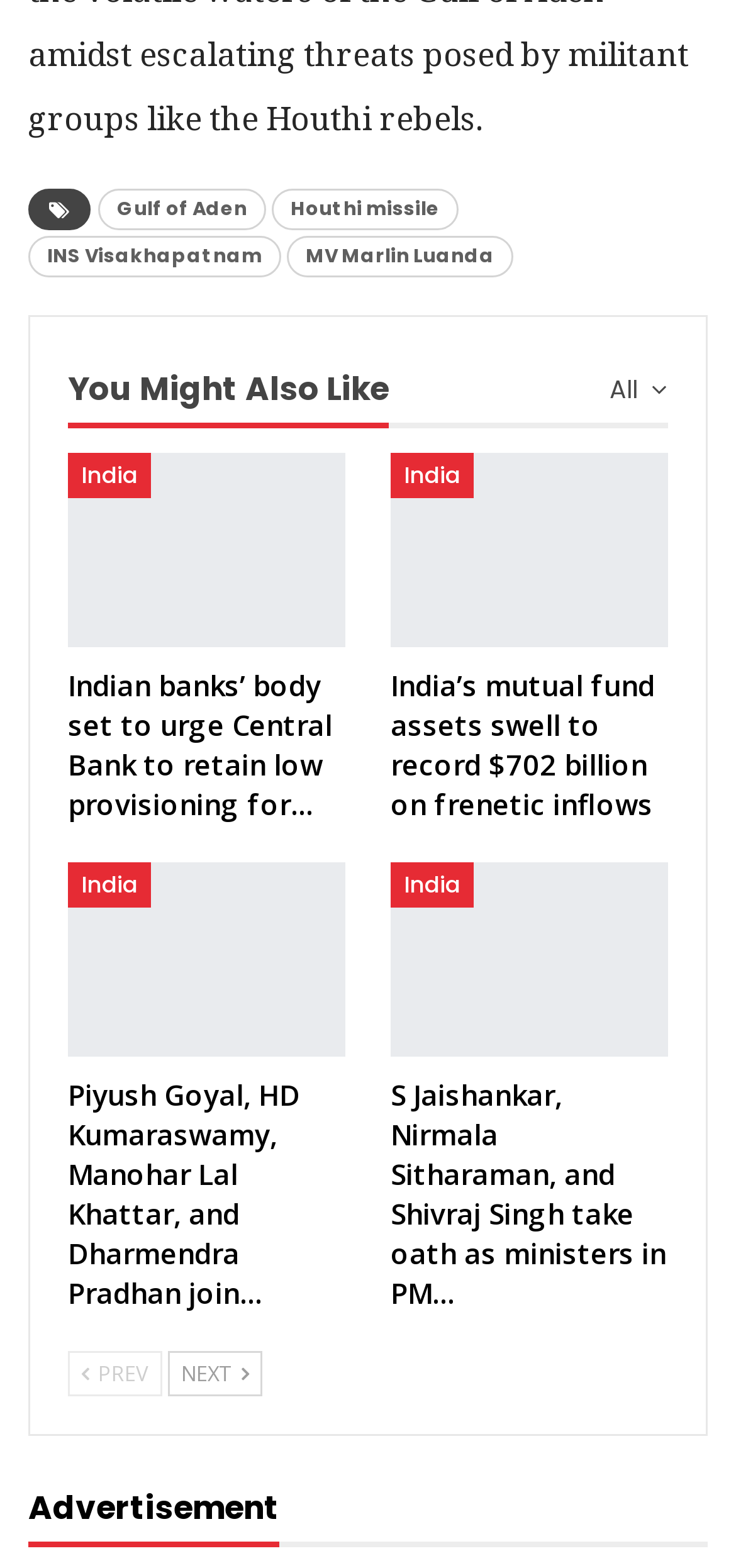What is the first link on the webpage?
Answer the question using a single word or phrase, according to the image.

Gulf of Aden